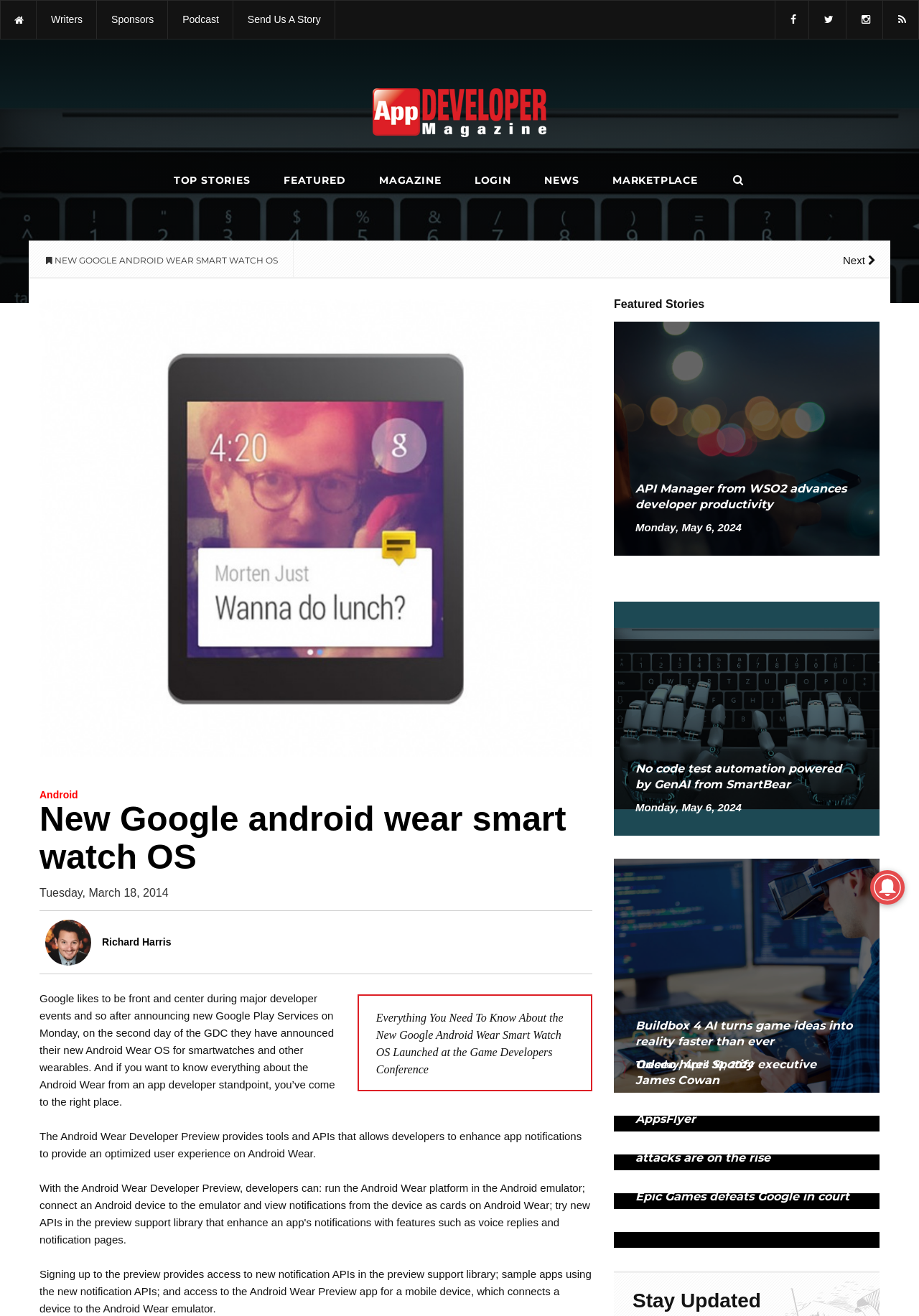Identify the bounding box coordinates of the region that should be clicked to execute the following instruction: "Click on the 'TOP STORIES' link".

[0.189, 0.125, 0.272, 0.149]